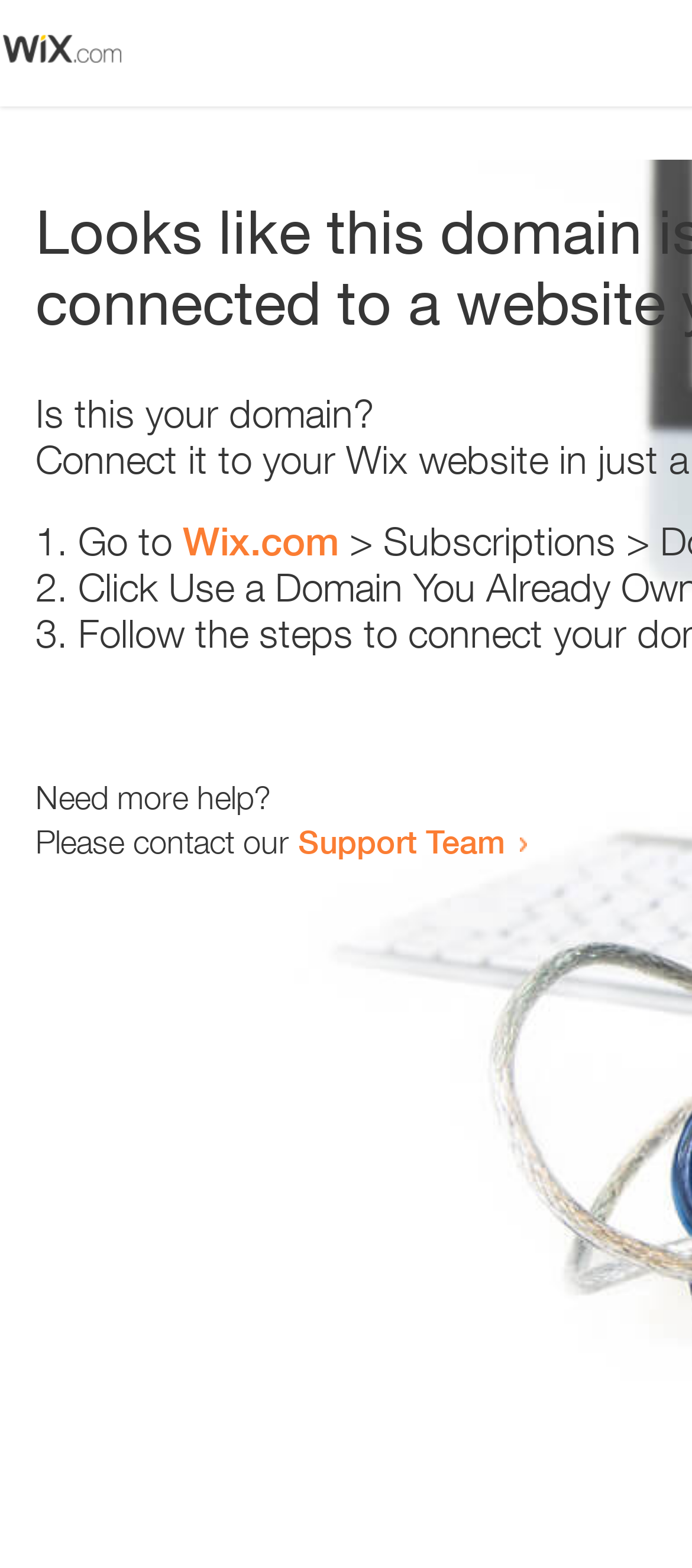Based on the element description Wix.com, identify the bounding box of the UI element in the given webpage screenshot. The coordinates should be in the format (top-left x, top-left y, bottom-right x, bottom-right y) and must be between 0 and 1.

[0.264, 0.33, 0.49, 0.36]